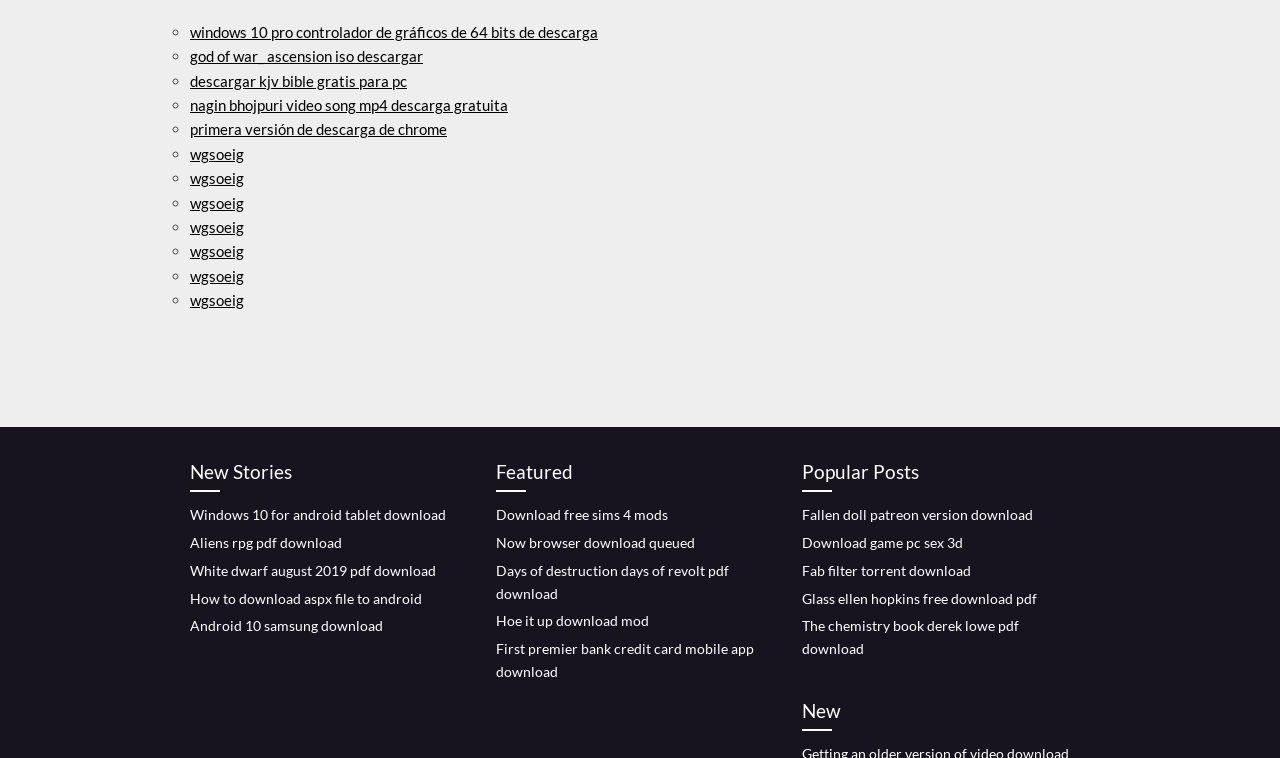Please find the bounding box coordinates for the clickable element needed to perform this instruction: "View Featured posts".

[0.388, 0.603, 0.598, 0.649]